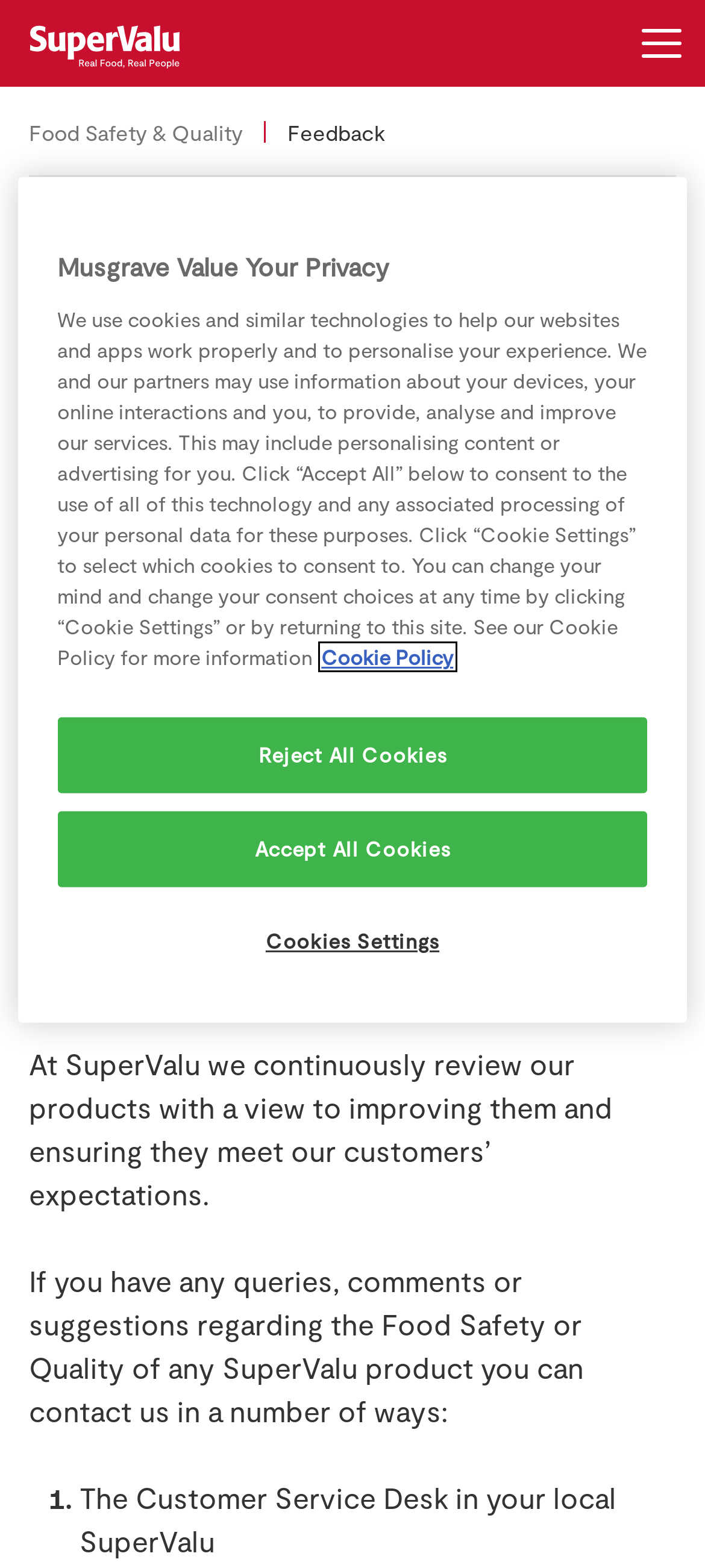Could you please study the image and provide a detailed answer to the question:
What is the name of the store?

The name of the store can be found in the image element with the text 'SuperValu' and also in the link element with the text 'SuperValu'.